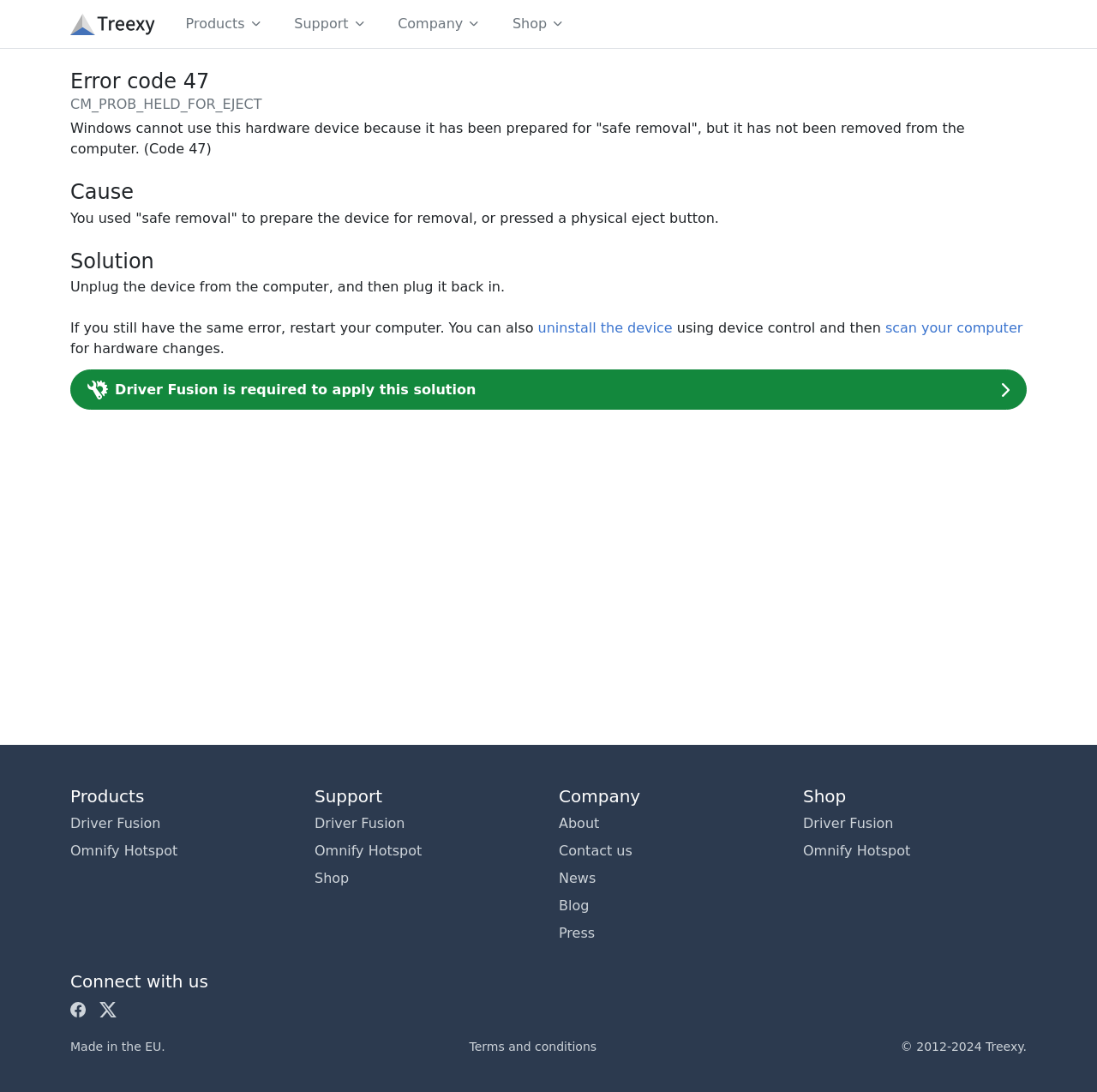Show the bounding box coordinates of the region that should be clicked to follow the instruction: "Click the 'Products' button."

[0.16, 0.002, 0.246, 0.042]